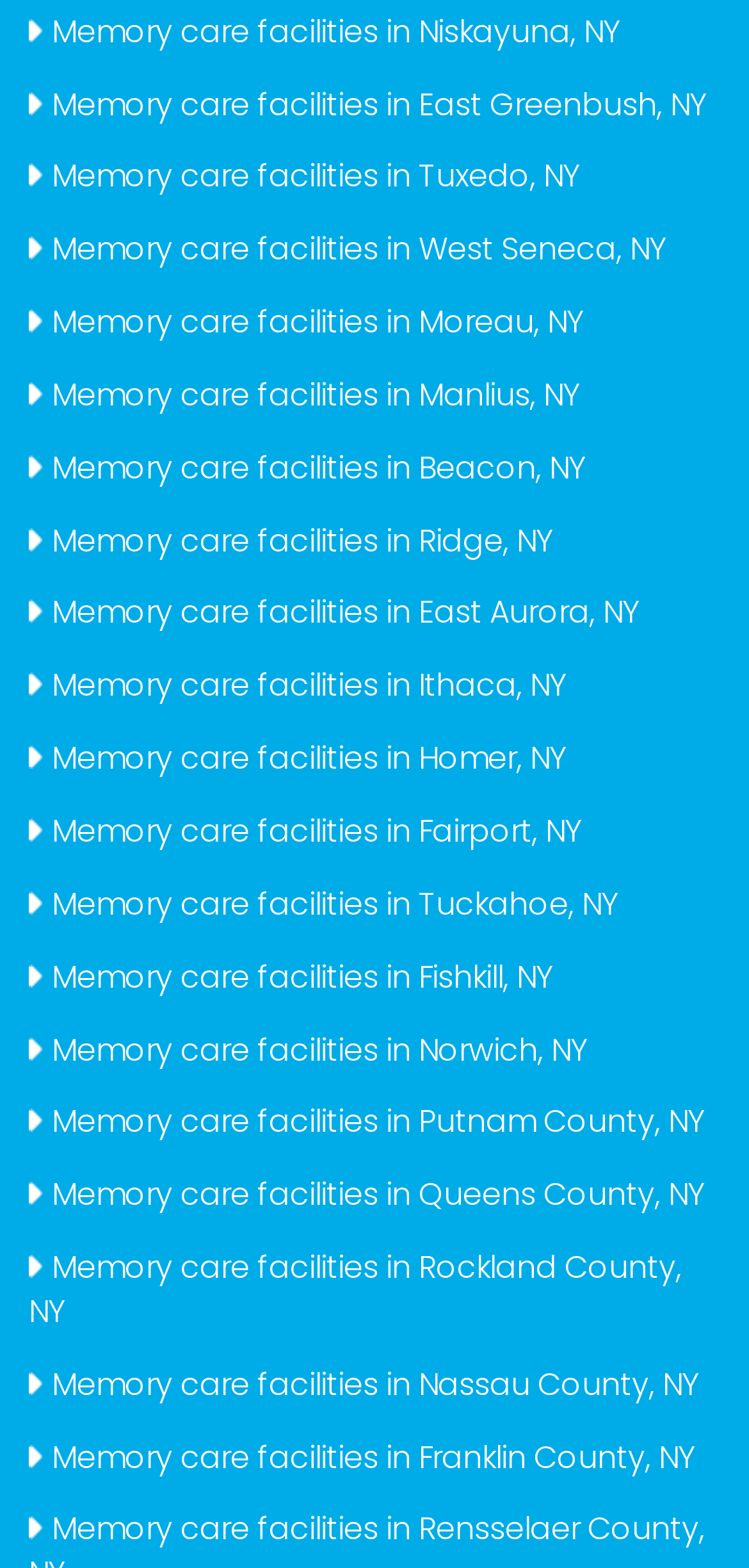Locate the bounding box coordinates of the area that needs to be clicked to fulfill the following instruction: "Find memory care facilities in Moreau, NY". The coordinates should be in the format of four float numbers between 0 and 1, namely [left, top, right, bottom].

[0.056, 0.191, 0.779, 0.219]